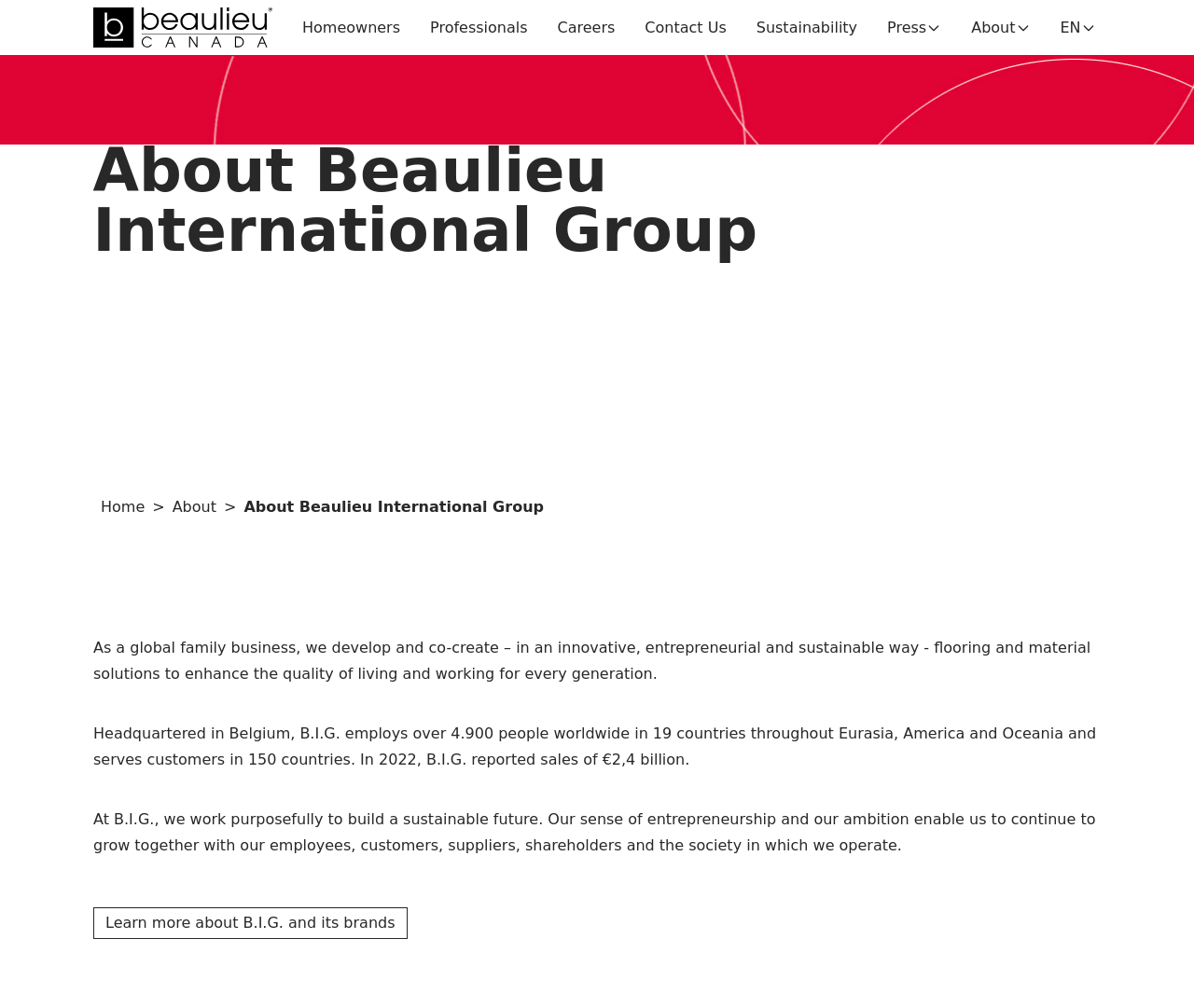Find the bounding box coordinates for the area that must be clicked to perform this action: "Select the EN language".

[0.888, 0.013, 0.918, 0.042]